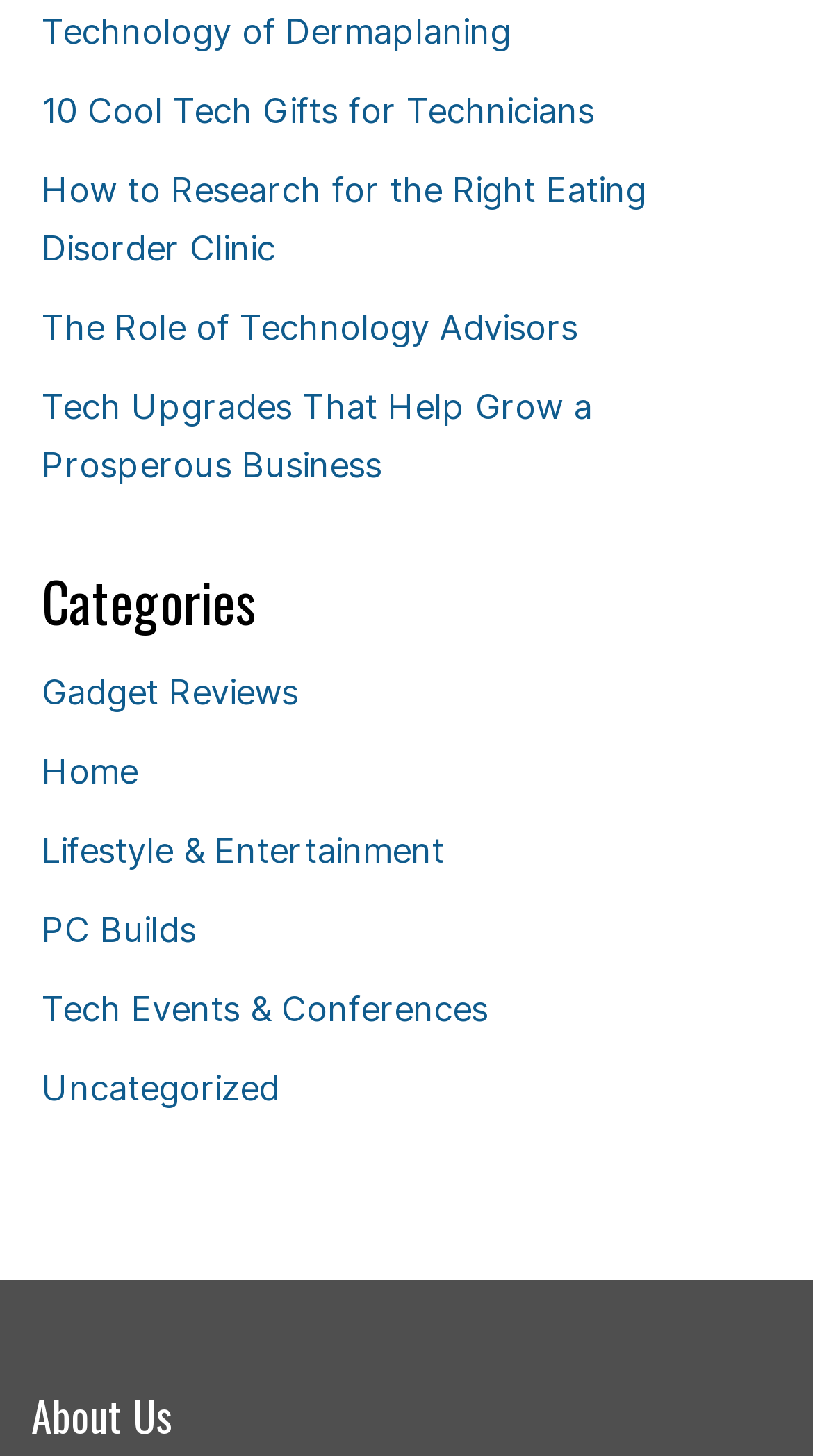Find the bounding box coordinates for the HTML element described in this sentence: "PC Builds". Provide the coordinates as four float numbers between 0 and 1, in the format [left, top, right, bottom].

[0.051, 0.625, 0.241, 0.653]